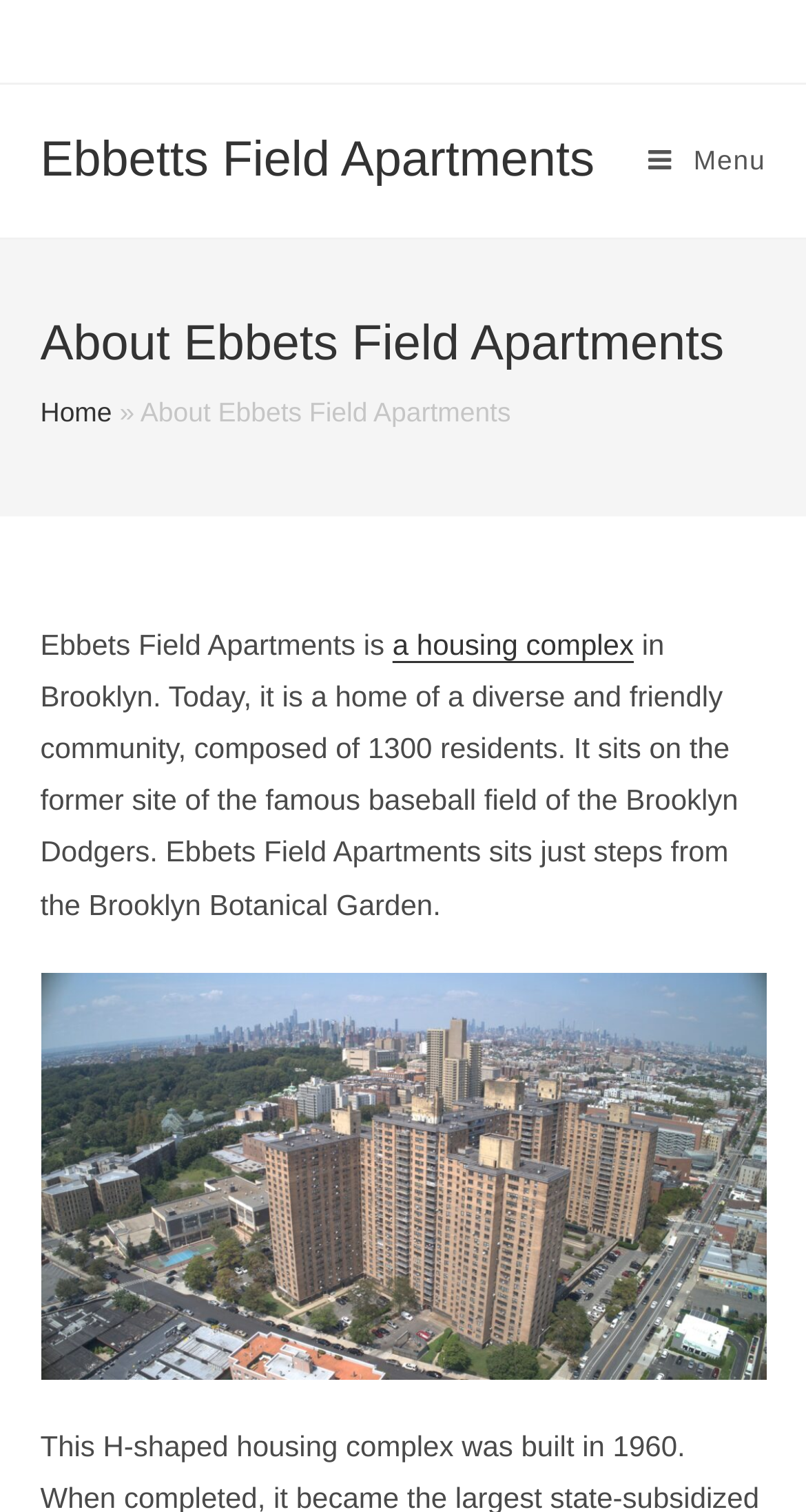What type of complex is Ebbets Field Apartments?
Using the image provided, answer with just one word or phrase.

Housing complex